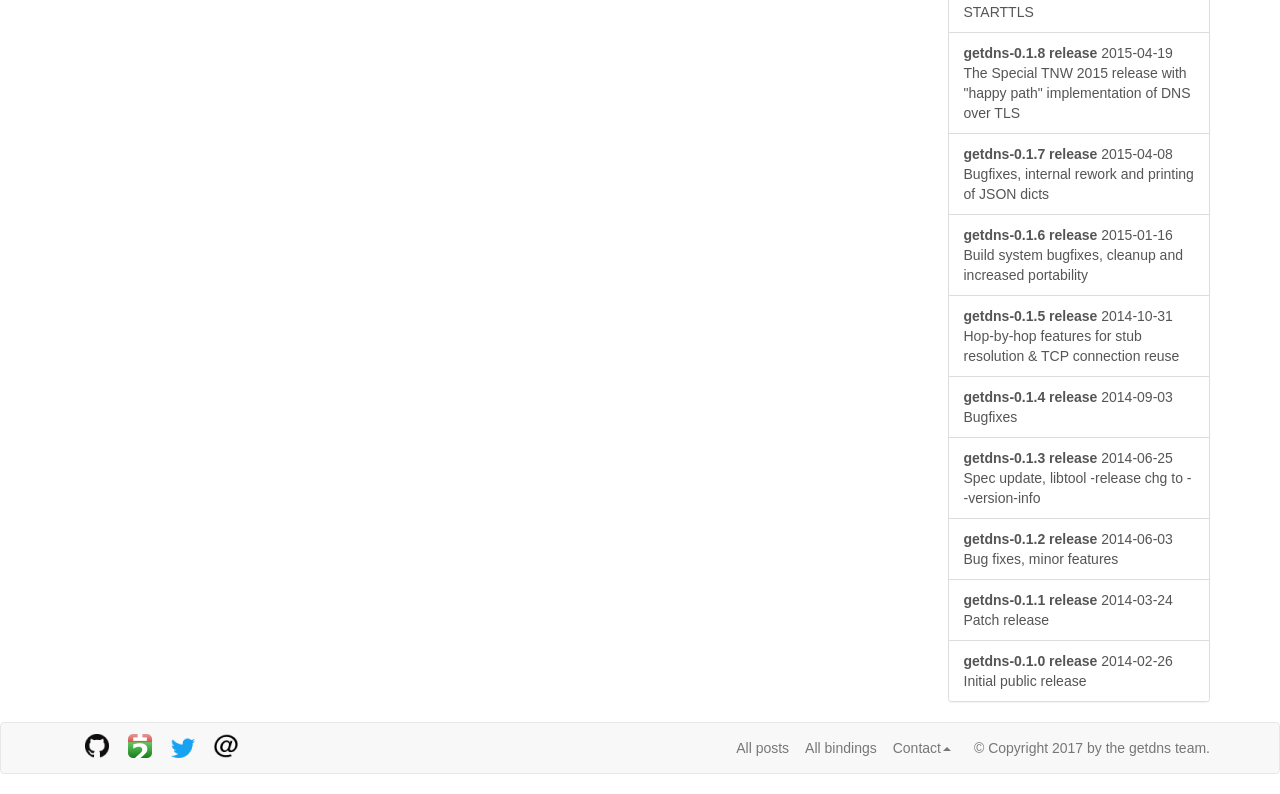Determine the bounding box coordinates for the area that should be clicked to carry out the following instruction: "contact the getdns team".

[0.691, 0.91, 0.749, 0.973]